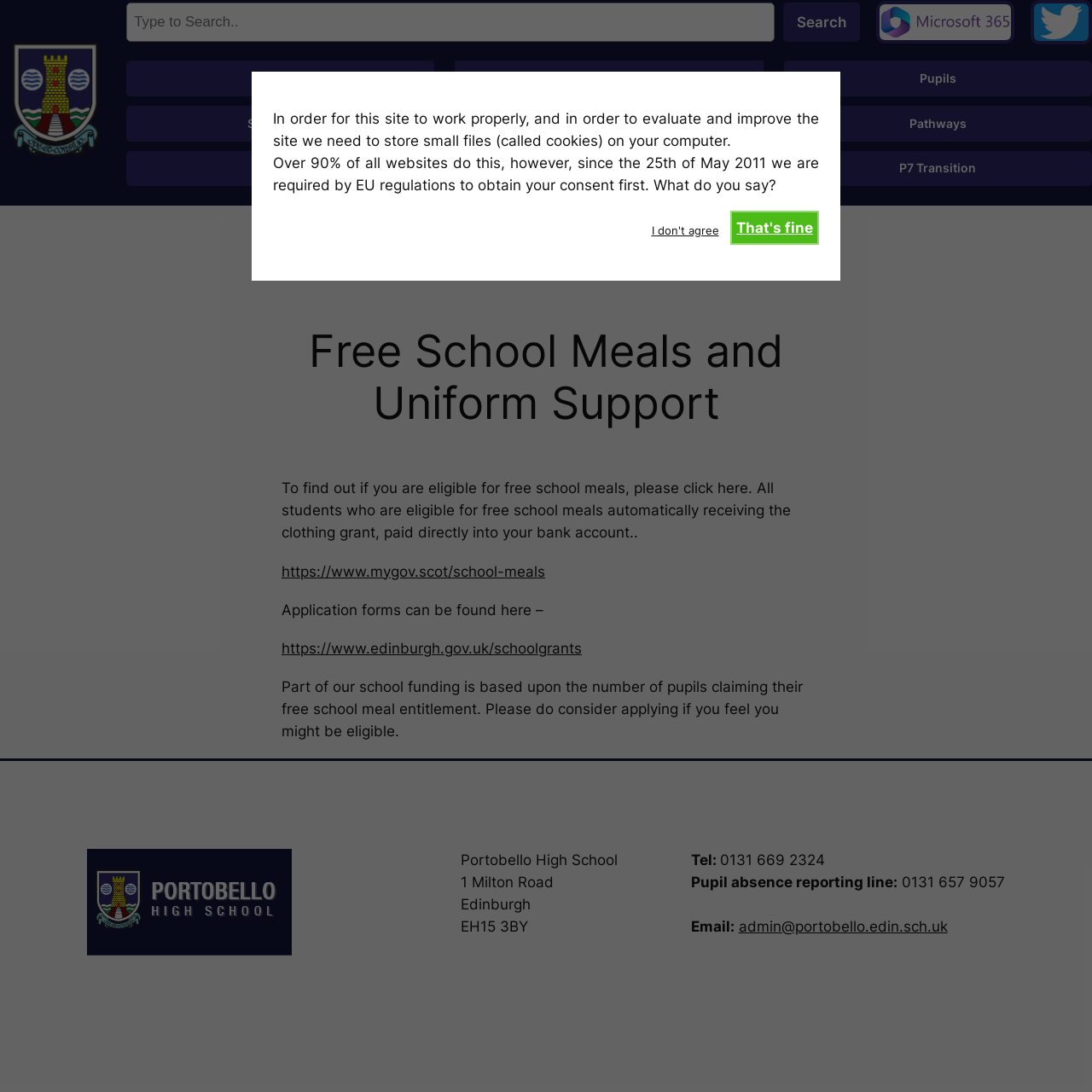Identify the bounding box coordinates of the region I need to click to complete this instruction: "Contact us".

[0.417, 0.138, 0.699, 0.171]